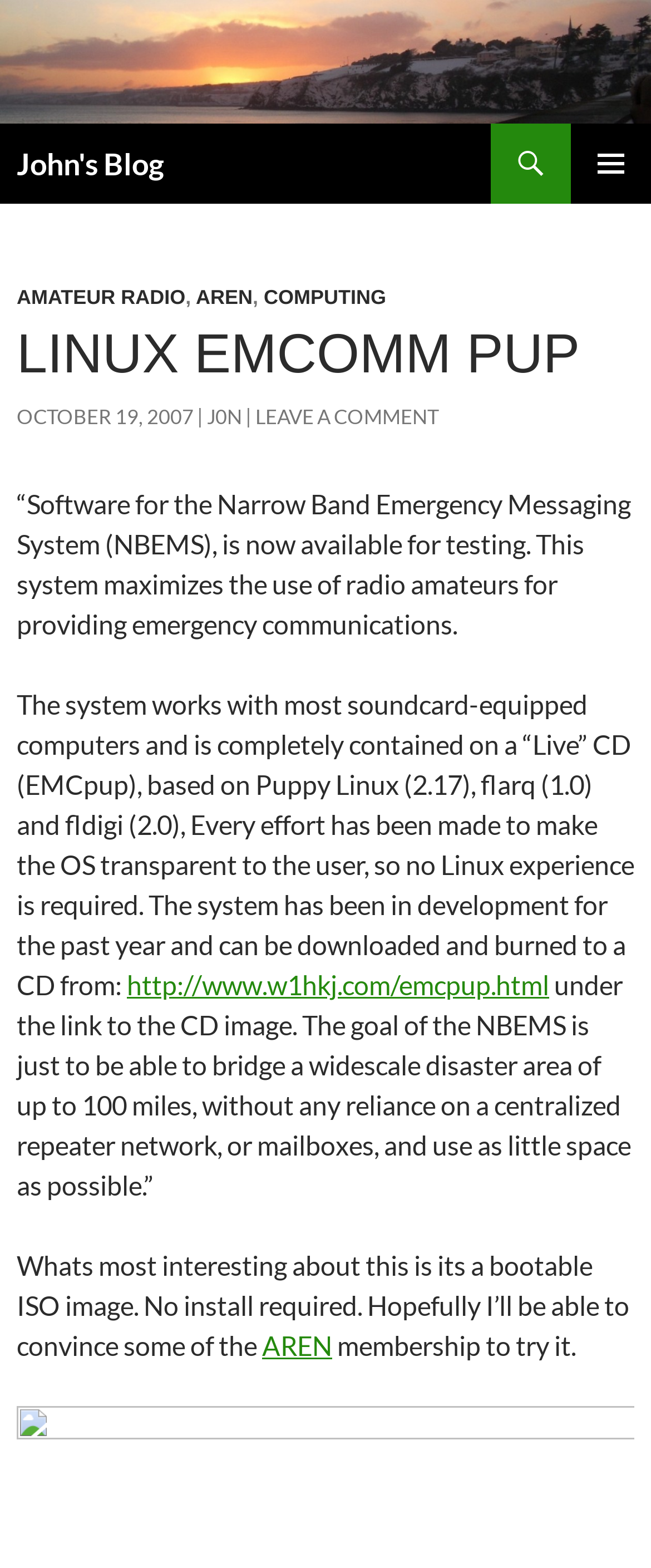Find the bounding box coordinates of the UI element according to this description: "http://www.w1hkj.com/emcpup.html".

[0.195, 0.618, 0.844, 0.638]